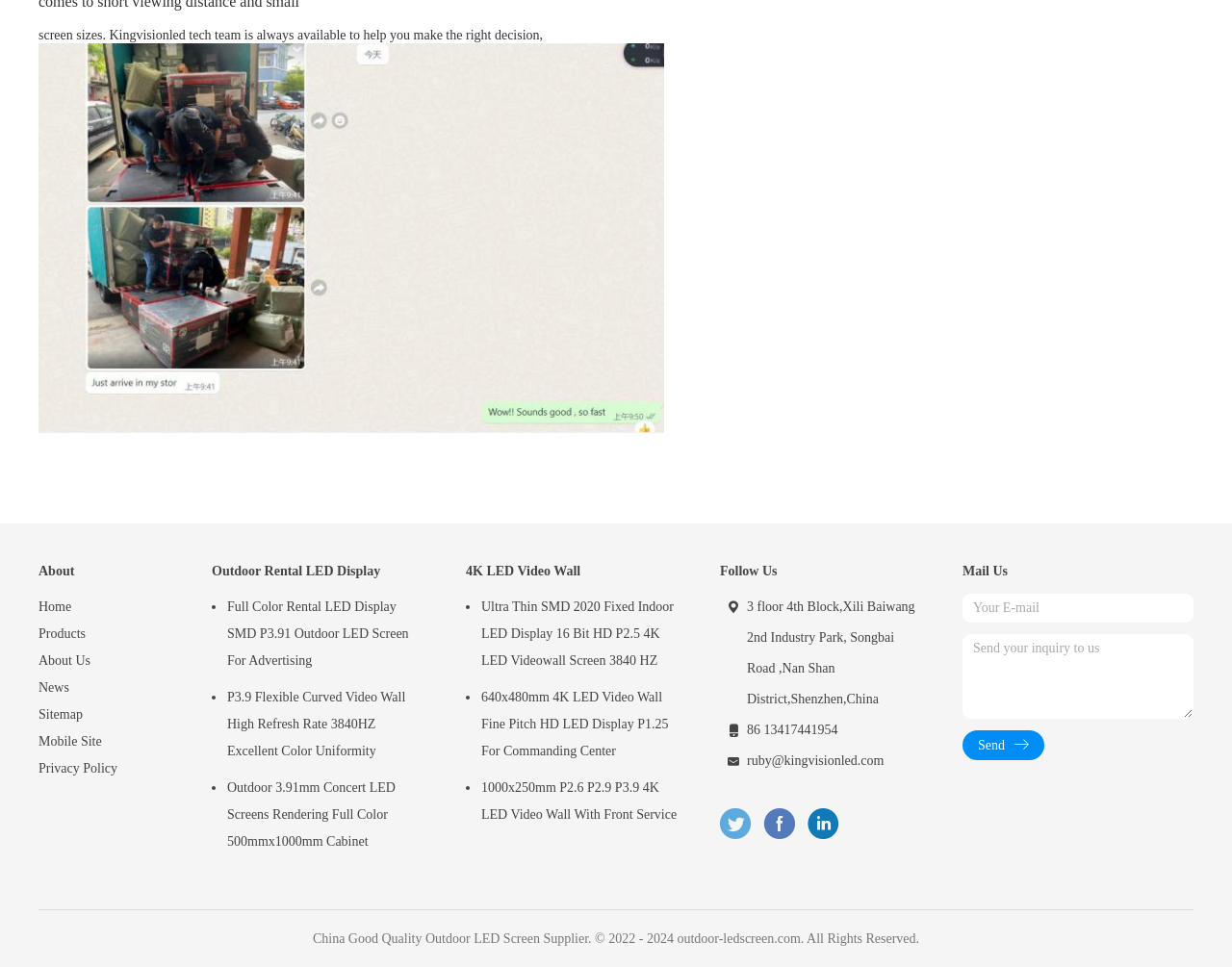Can you find the bounding box coordinates for the UI element given this description: "About Us"? Provide the coordinates as four float numbers between 0 and 1: [left, top, right, bottom].

[0.031, 0.67, 0.141, 0.698]